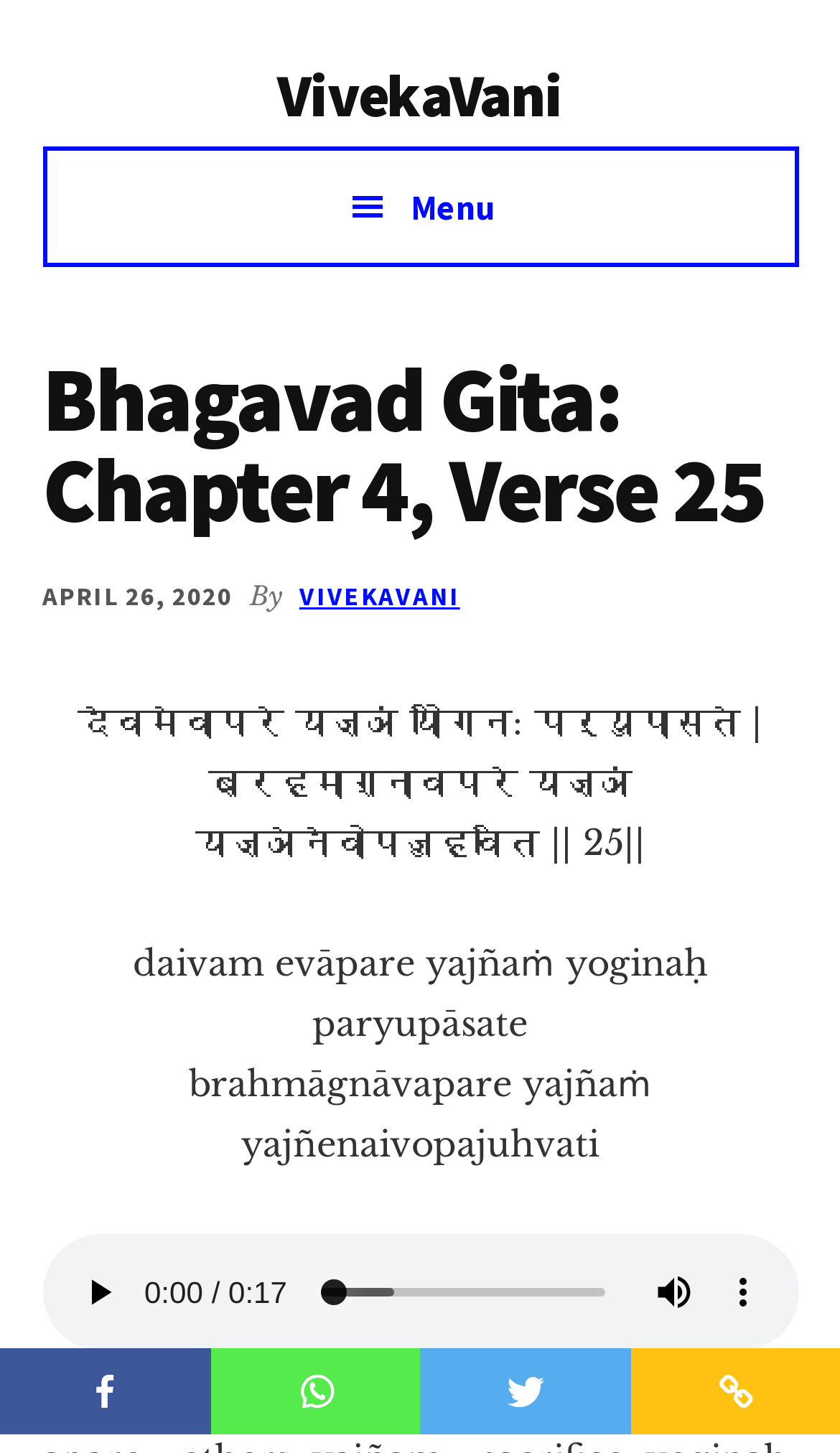Provide a brief response to the question below using one word or phrase:
What is the purpose of the audio element?

To play the audio of the Bhagavad Gita